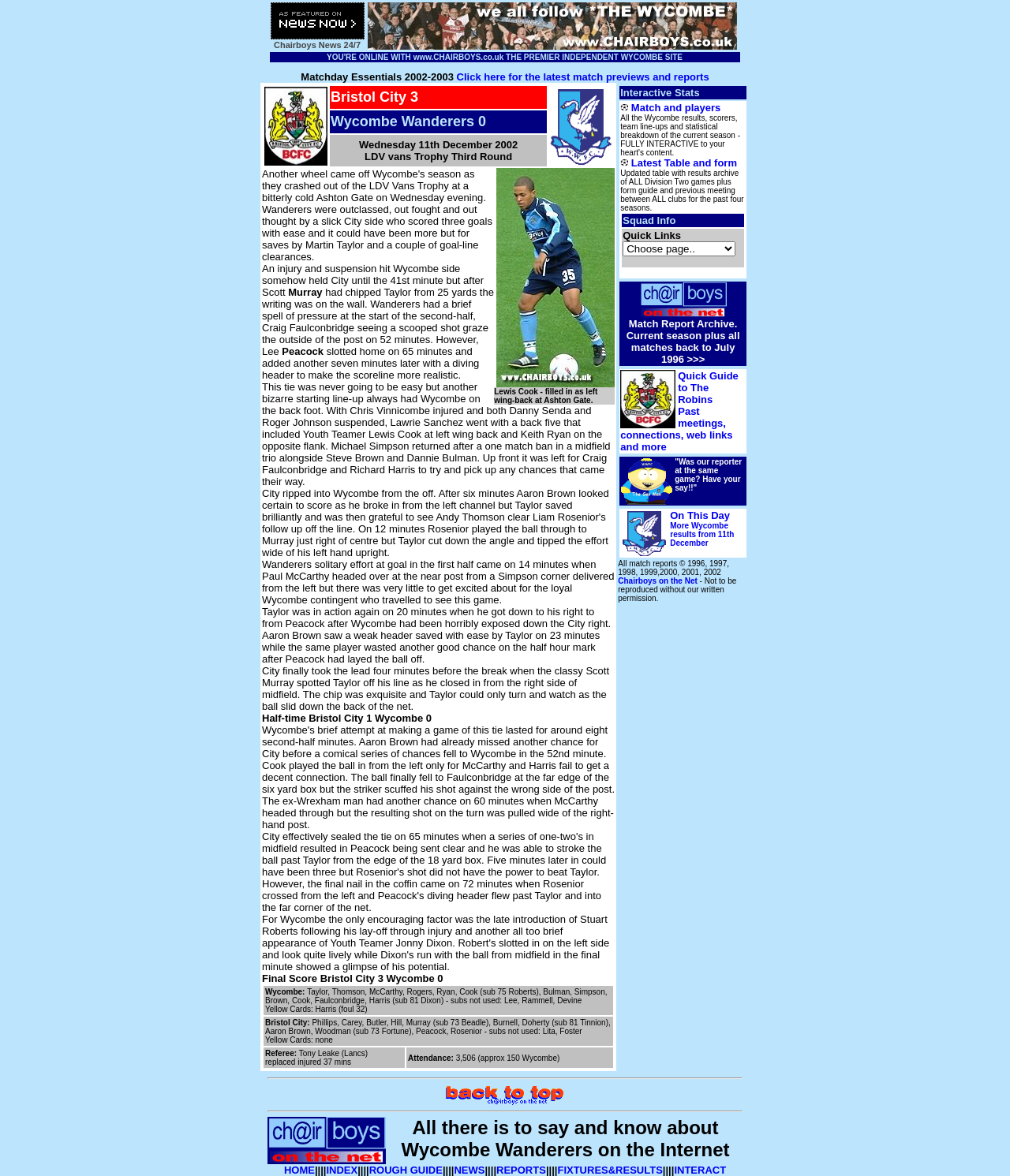Reply to the question with a single word or phrase:
What is the attendance of the match?

3,506